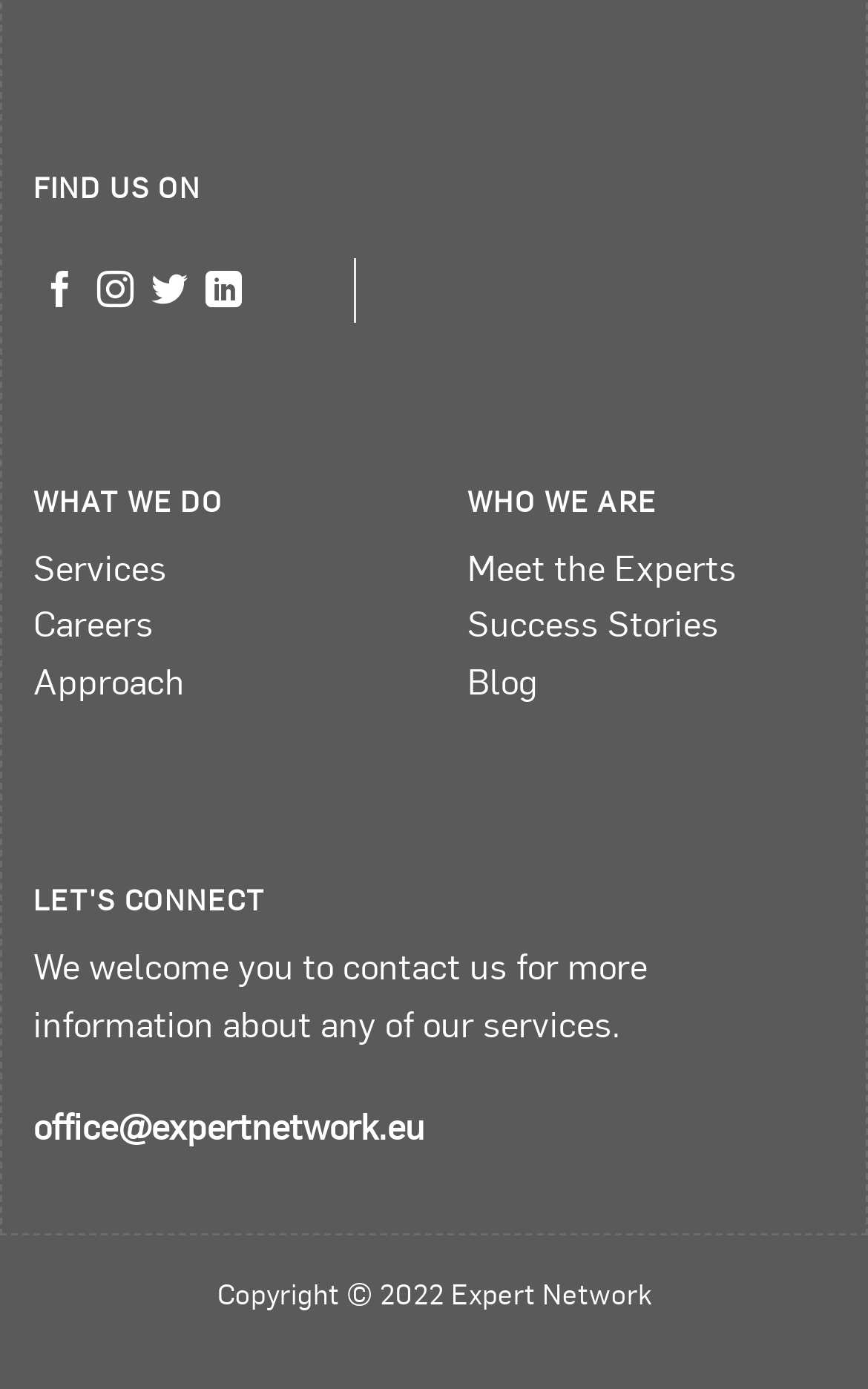Identify the bounding box coordinates for the UI element described by the following text: "Meet the Experts". Provide the coordinates as four float numbers between 0 and 1, in the format [left, top, right, bottom].

[0.538, 0.391, 0.849, 0.425]